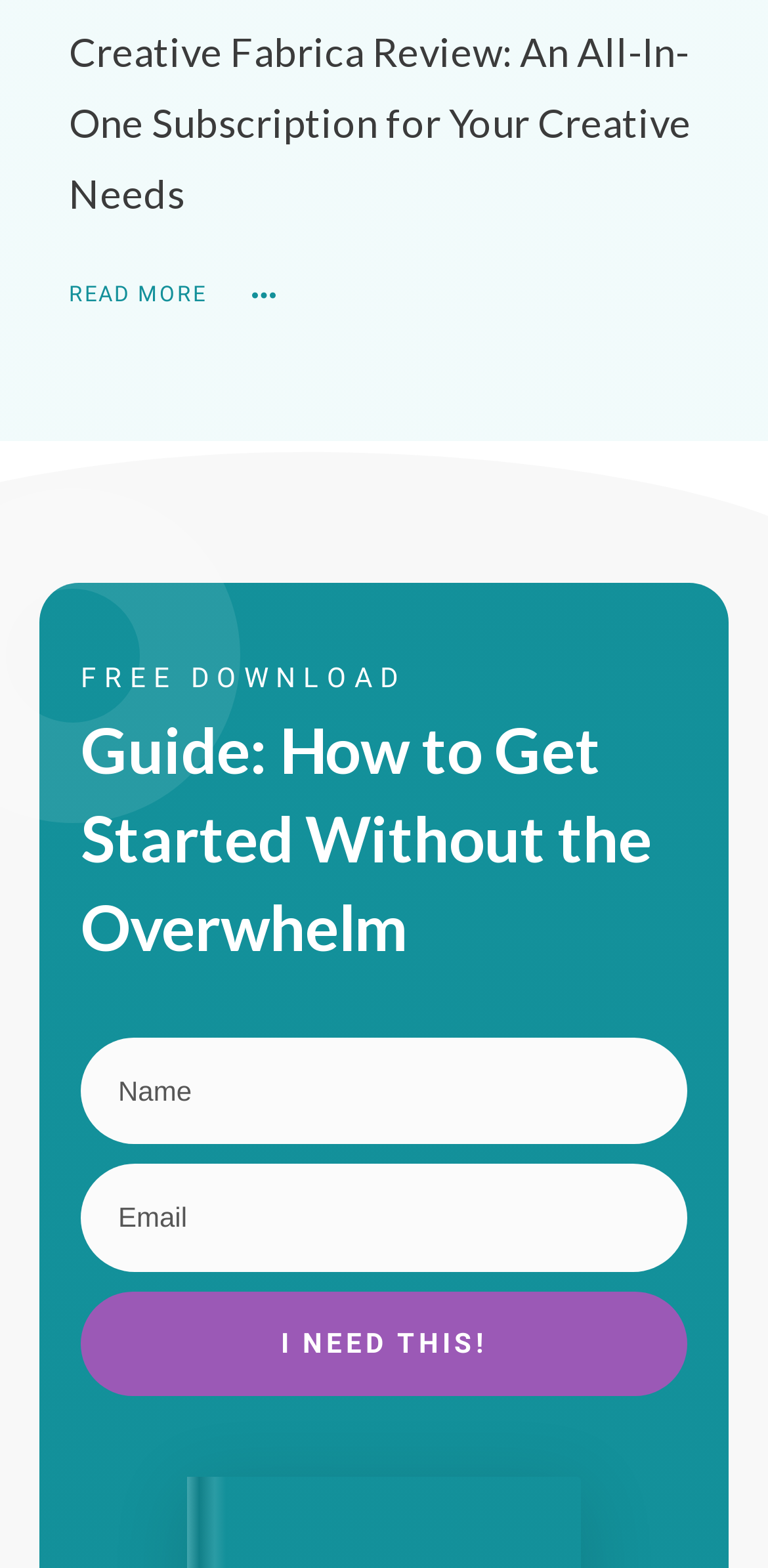Find the bounding box coordinates for the HTML element specified by: "name="name" placeholder="Name"".

[0.105, 0.661, 0.895, 0.73]